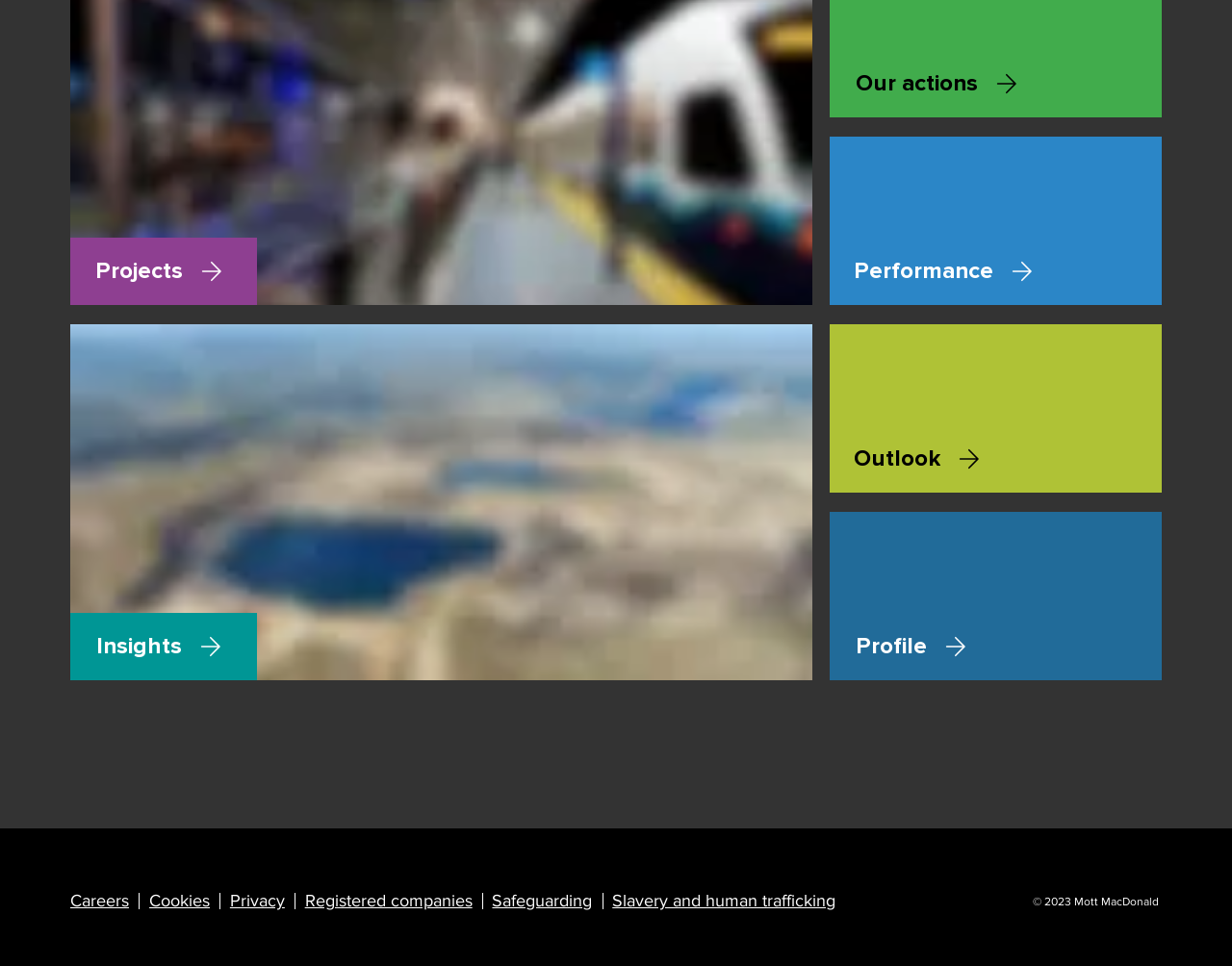Locate the bounding box coordinates of the clickable region to complete the following instruction: "Check 2022 revenue and profit."

[0.687, 0.276, 0.845, 0.297]